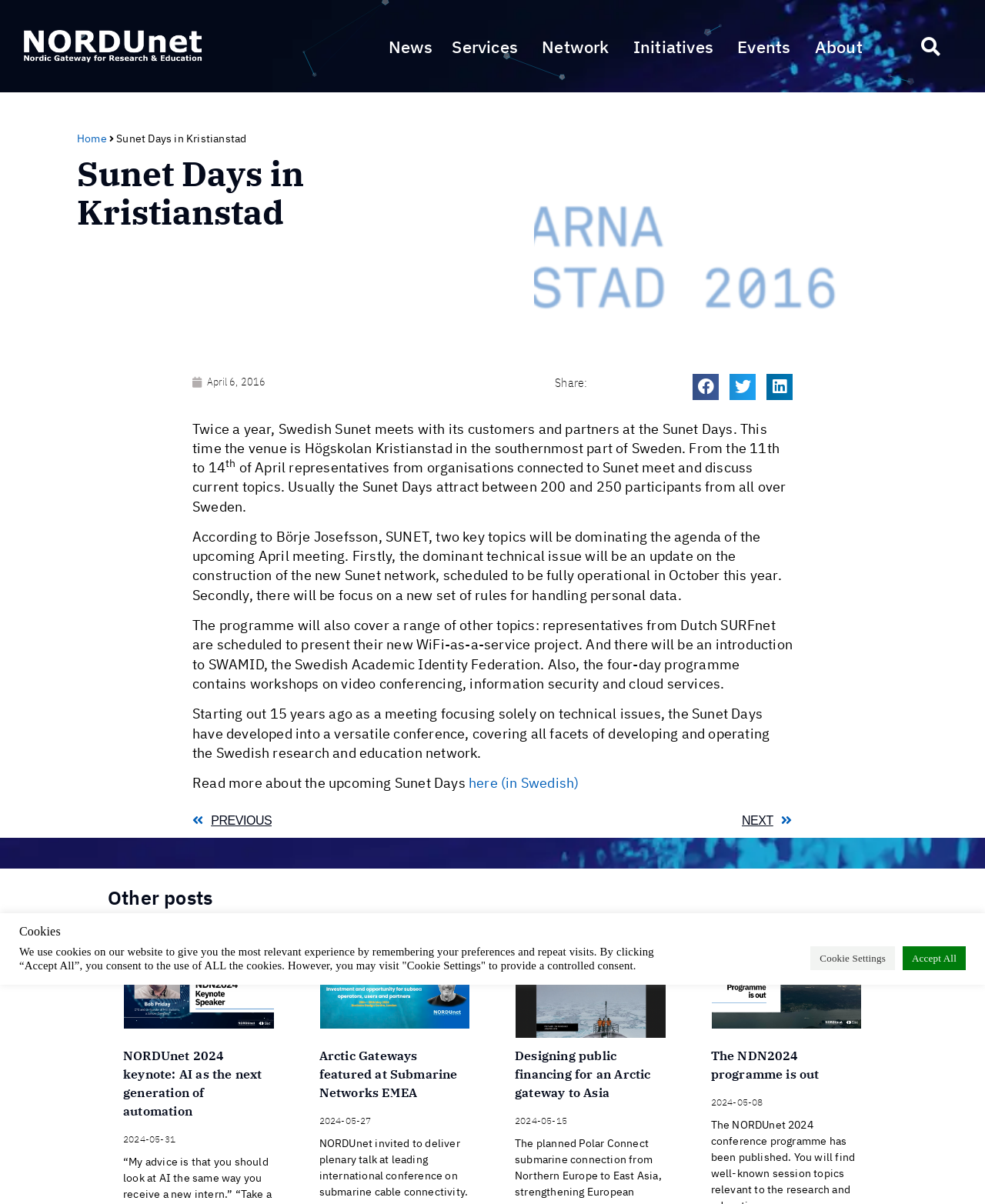Pinpoint the bounding box coordinates of the clickable element to carry out the following instruction: "Read more about the upcoming Sunet Days."

[0.195, 0.643, 0.476, 0.658]